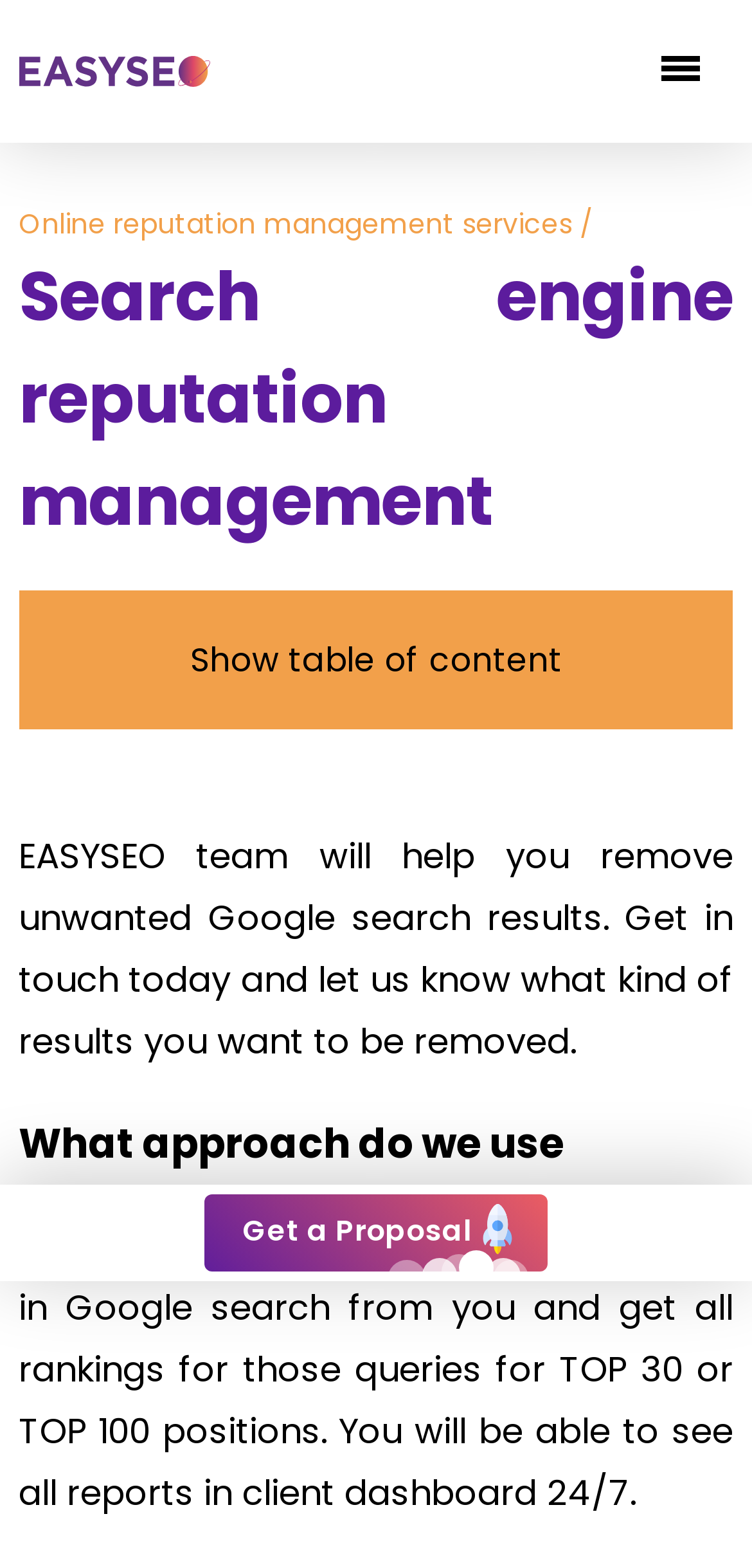What is the purpose of the 'Get a Proposal Rocket' button?
Answer the question with a single word or phrase by looking at the picture.

To get a proposal